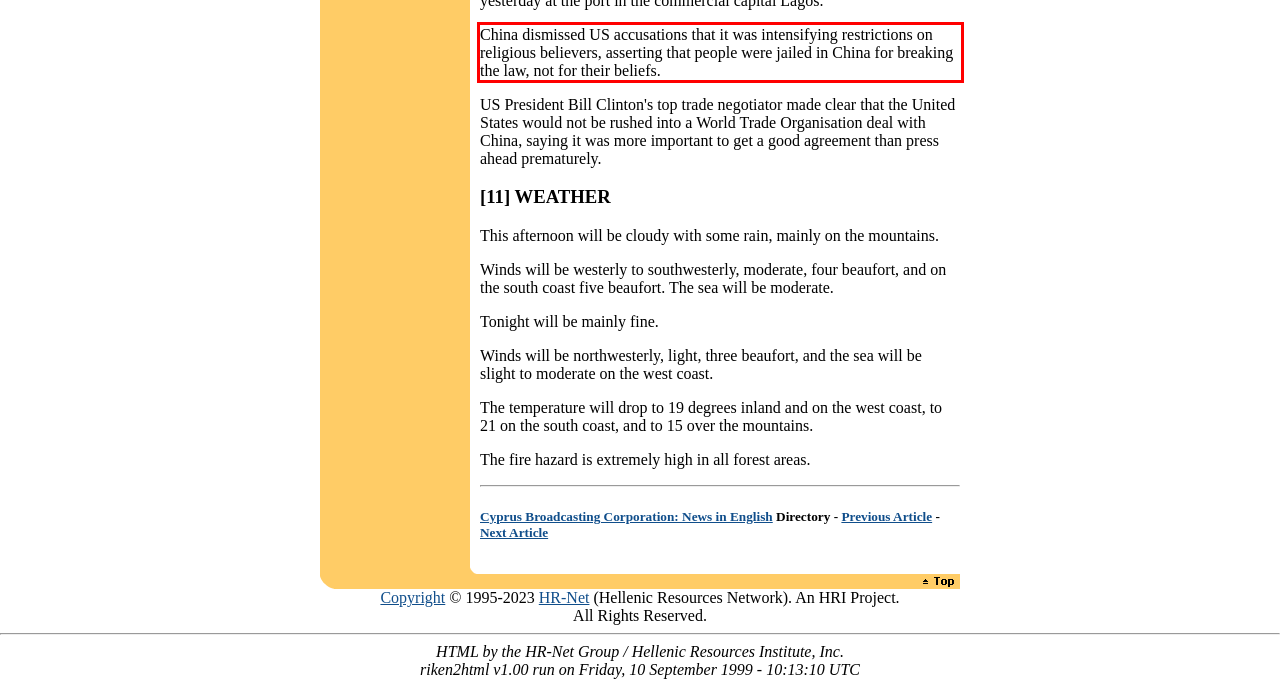Given a screenshot of a webpage containing a red bounding box, perform OCR on the text within this red bounding box and provide the text content.

China dismissed US accusations that it was intensifying restrictions on religious believers, asserting that people were jailed in China for breaking the law, not for their beliefs.